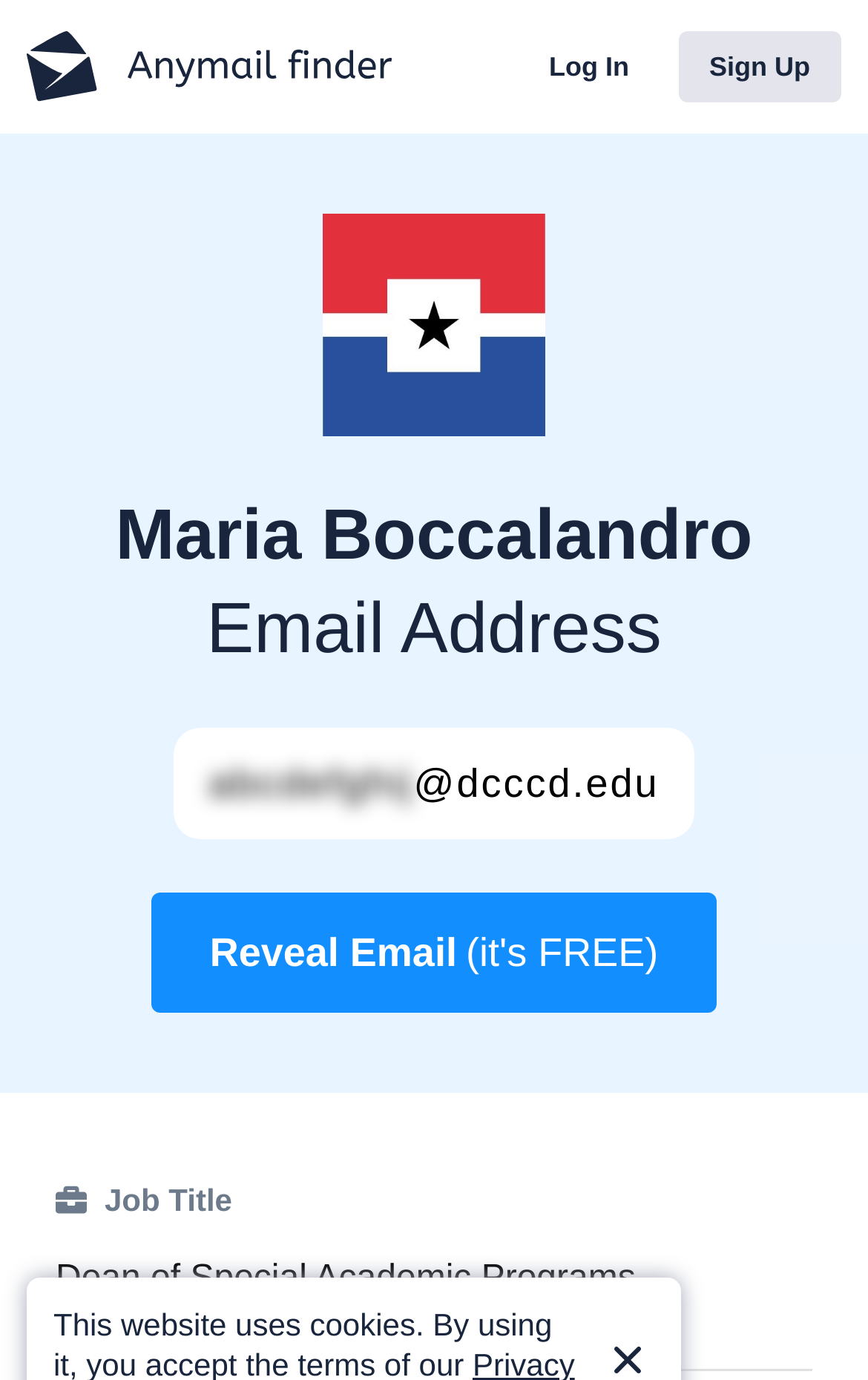Given the description: "Sign Up", determine the bounding box coordinates of the UI element. The coordinates should be formatted as four float numbers between 0 and 1, [left, top, right, bottom].

[0.781, 0.023, 0.969, 0.074]